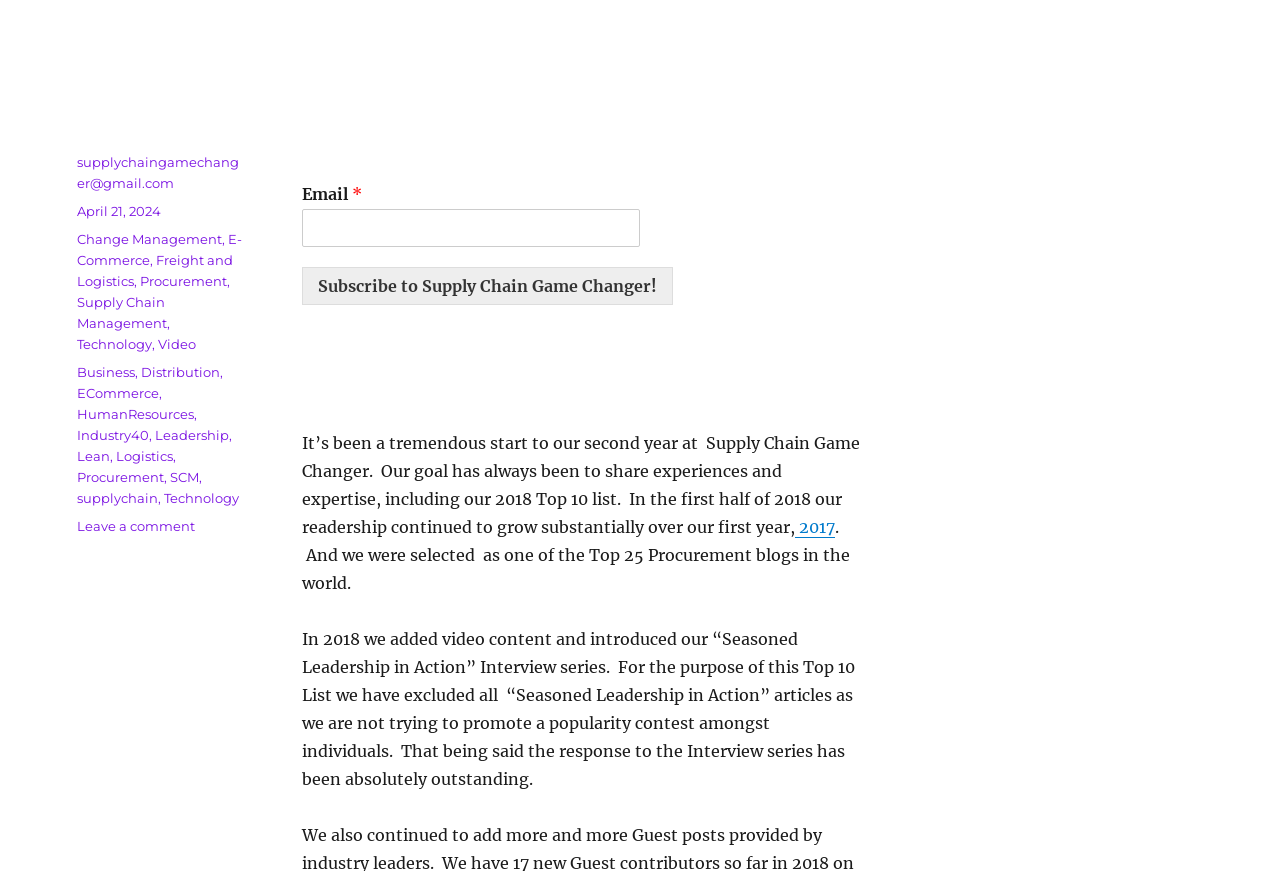Using the provided element description, identify the bounding box coordinates as (top-left x, top-left y, bottom-right x, bottom-right y). Ensure all values are between 0 and 1. Description: Change Management

[0.06, 0.266, 0.174, 0.284]